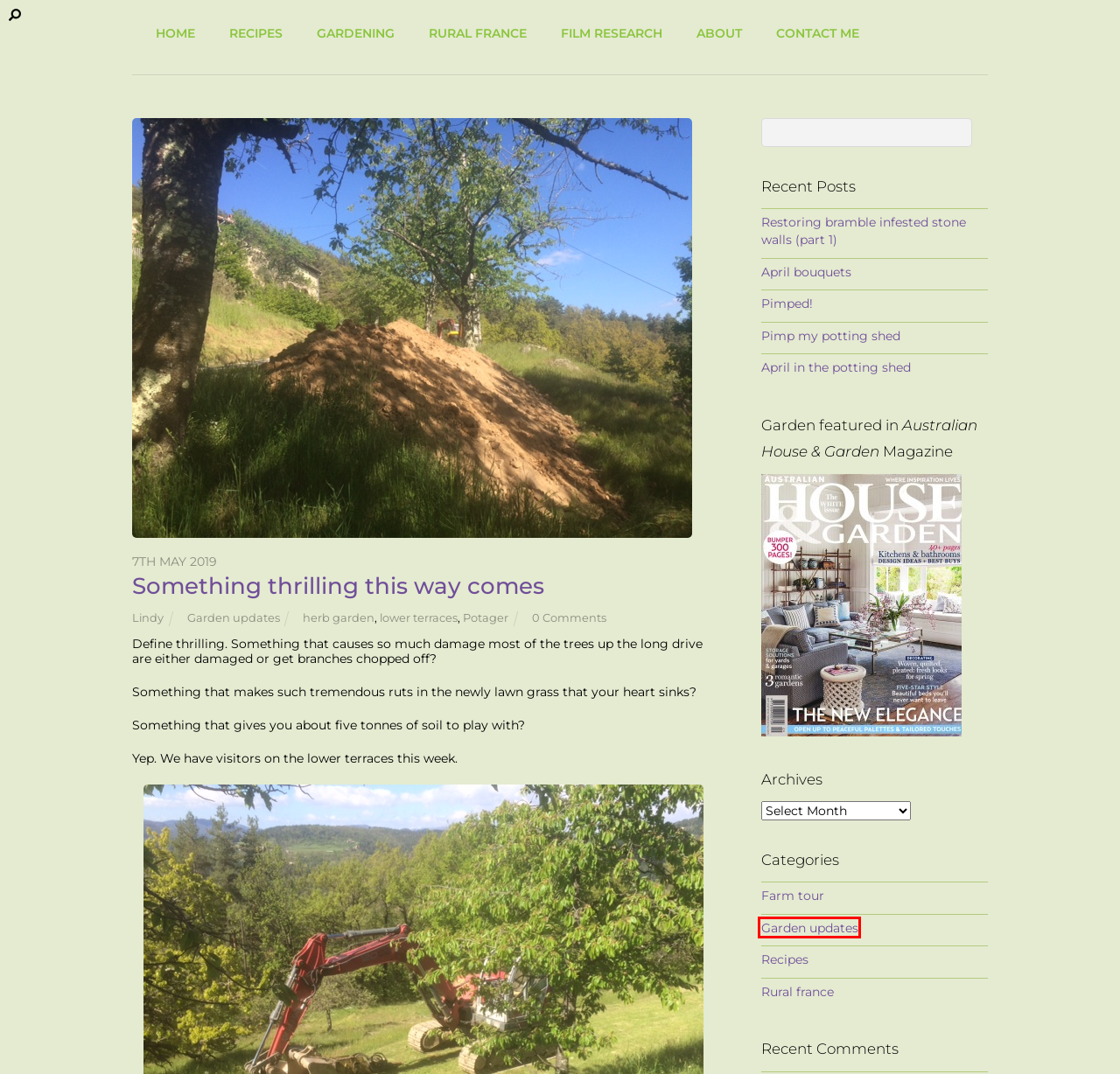Observe the webpage screenshot and focus on the red bounding box surrounding a UI element. Choose the most appropriate webpage description that corresponds to the new webpage after clicking the element in the bounding box. Here are the candidates:
A. Garden updates Archives - Lindy Sinclair
B. Pimp my potting shed - Lindy Sinclair
C. herb garden Archives - Lindy Sinclair
D. Pimped! - Lindy Sinclair
E. The House and Garden magazine shoot - Lindy Sinclair
F. Rural france Archives - Lindy Sinclair
G. Lindy Sinclair at Fruitful Research - Film and book research
H. Lindy Sinclair - my creative life

A